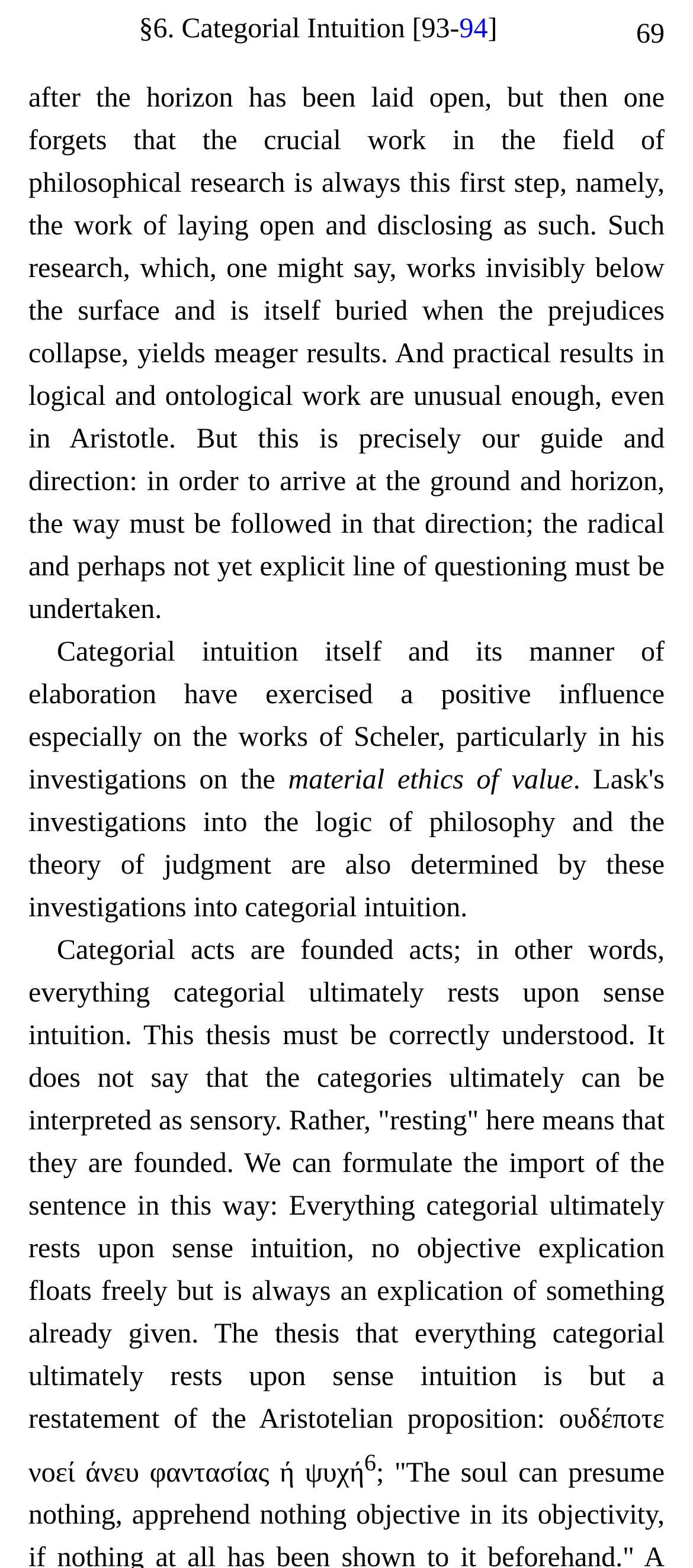Offer an extensive depiction of the webpage and its key elements.

The webpage appears to be a digital version of a book or academic paper, specifically page 69 of "History of the Concept of Time" by Martin Heidegger. 

At the top of the page, there is a section heading "§6. Categorial Intuition [93-" followed by a link to page "94". 

Below this heading, there is a long paragraph of text that discusses the importance of philosophical research, particularly in laying open and disclosing new ideas. This paragraph takes up most of the top half of the page.

Underneath this paragraph, there is another section of text that talks about the influence of categorial intuition on the works of Scheler, specifically in his investigations on material ethics of value. 

The next section of text is a philosophical discussion about categorial acts, sense intuition, and their relationship. This section is the longest on the page and spans almost the entire bottom half. 

There is a superscript symbol at the very bottom of the page, likely a footnote or reference marker.